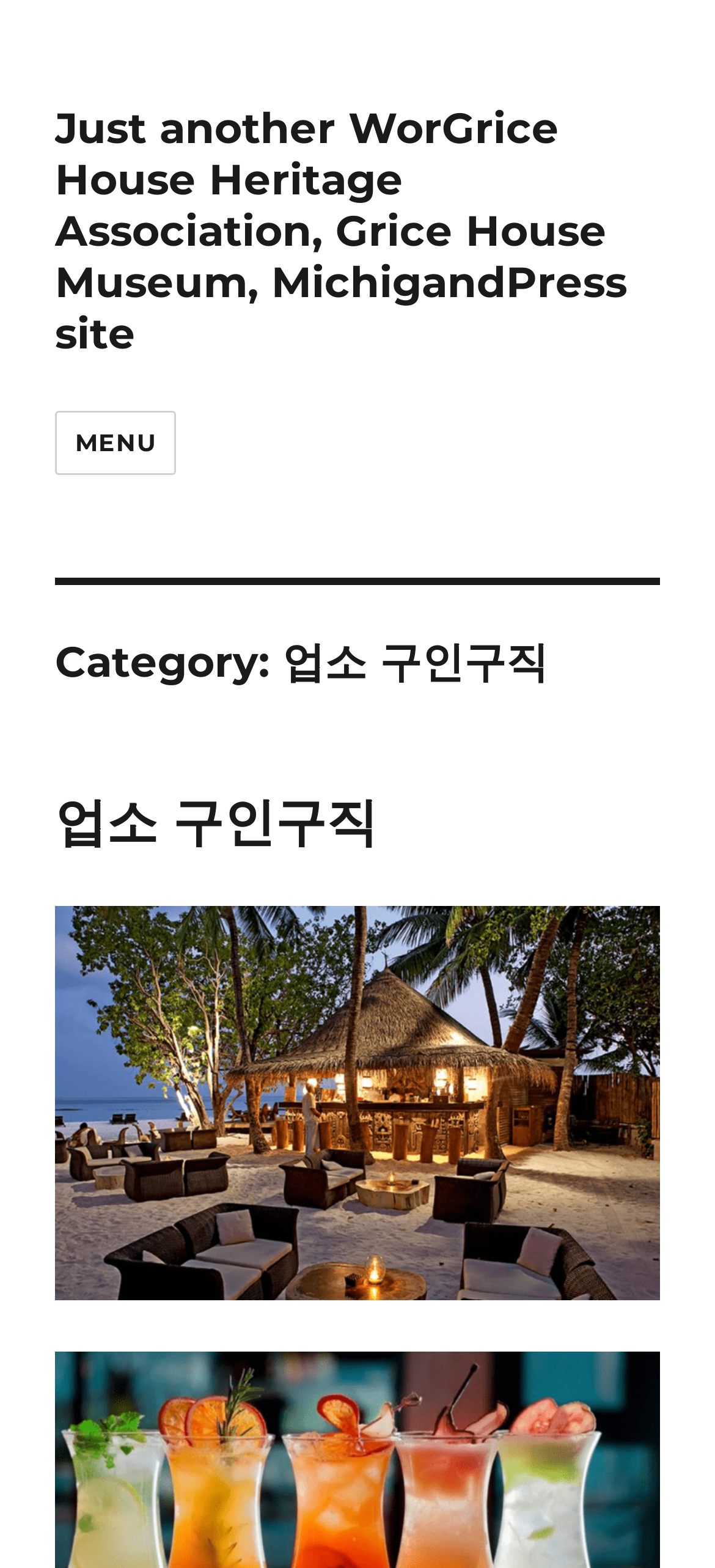What is the text of the first link on the page?
Please provide a comprehensive answer based on the contents of the image.

I looked at the first link element on the page and found its text to be 'Just another WorGrice House Heritage Association, Grice House Museum, MichigandPress site'.